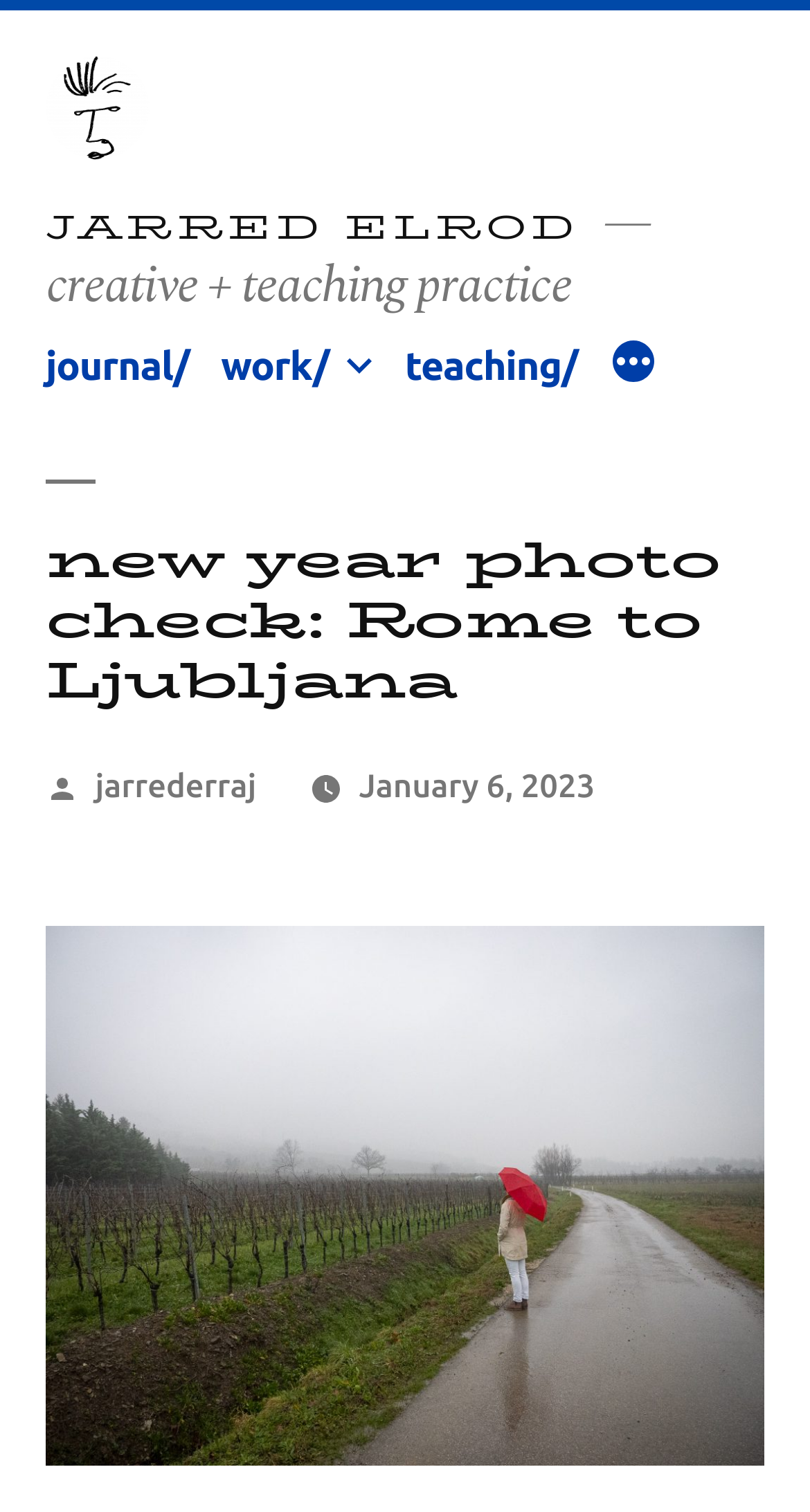Determine the bounding box coordinates for the HTML element mentioned in the following description: "January 6, 2023January 6, 2023". The coordinates should be a list of four floats ranging from 0 to 1, represented as [left, top, right, bottom].

[0.443, 0.507, 0.734, 0.531]